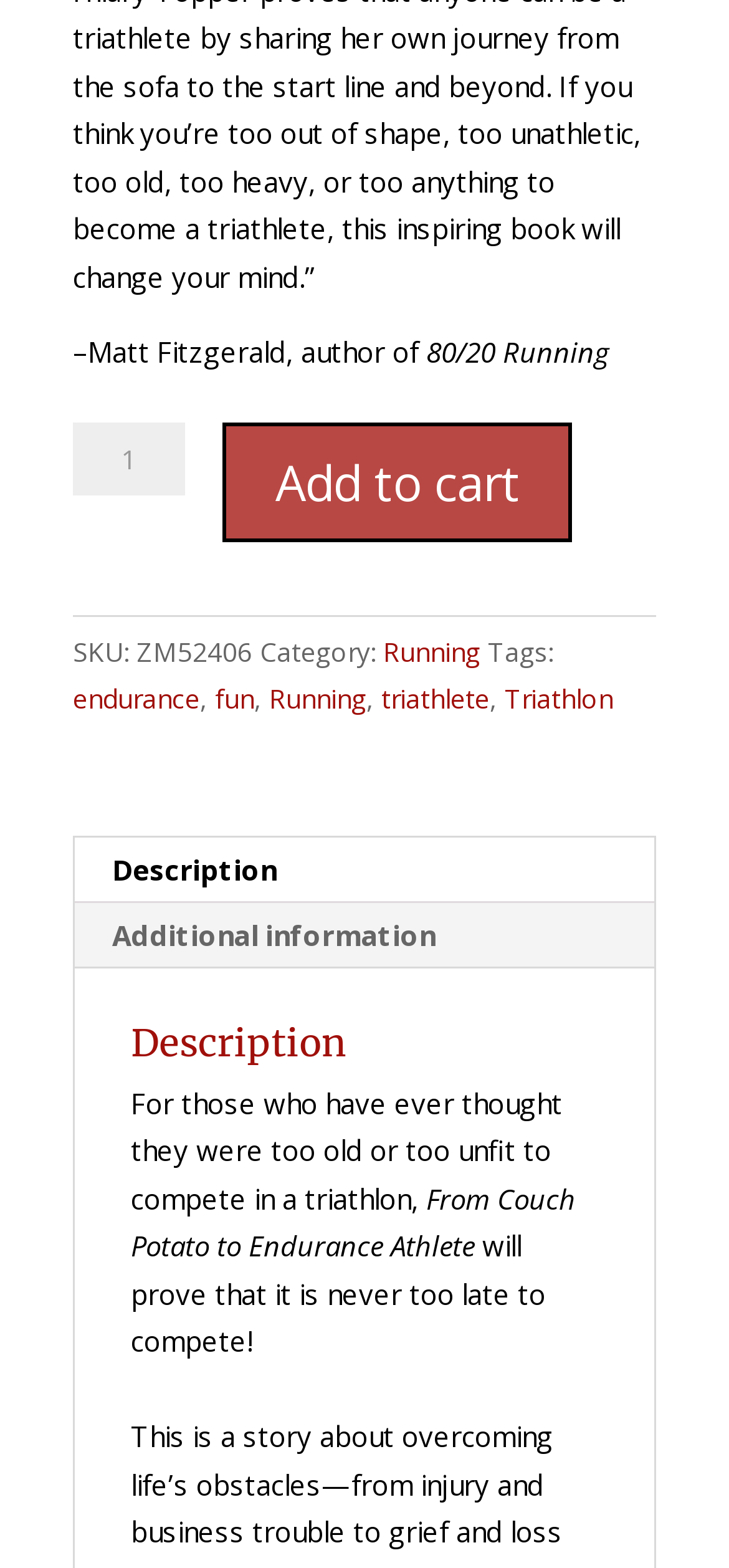Identify the bounding box coordinates for the region to click in order to carry out this instruction: "Learn about triathlon". Provide the coordinates using four float numbers between 0 and 1, formatted as [left, top, right, bottom].

[0.692, 0.434, 0.841, 0.457]